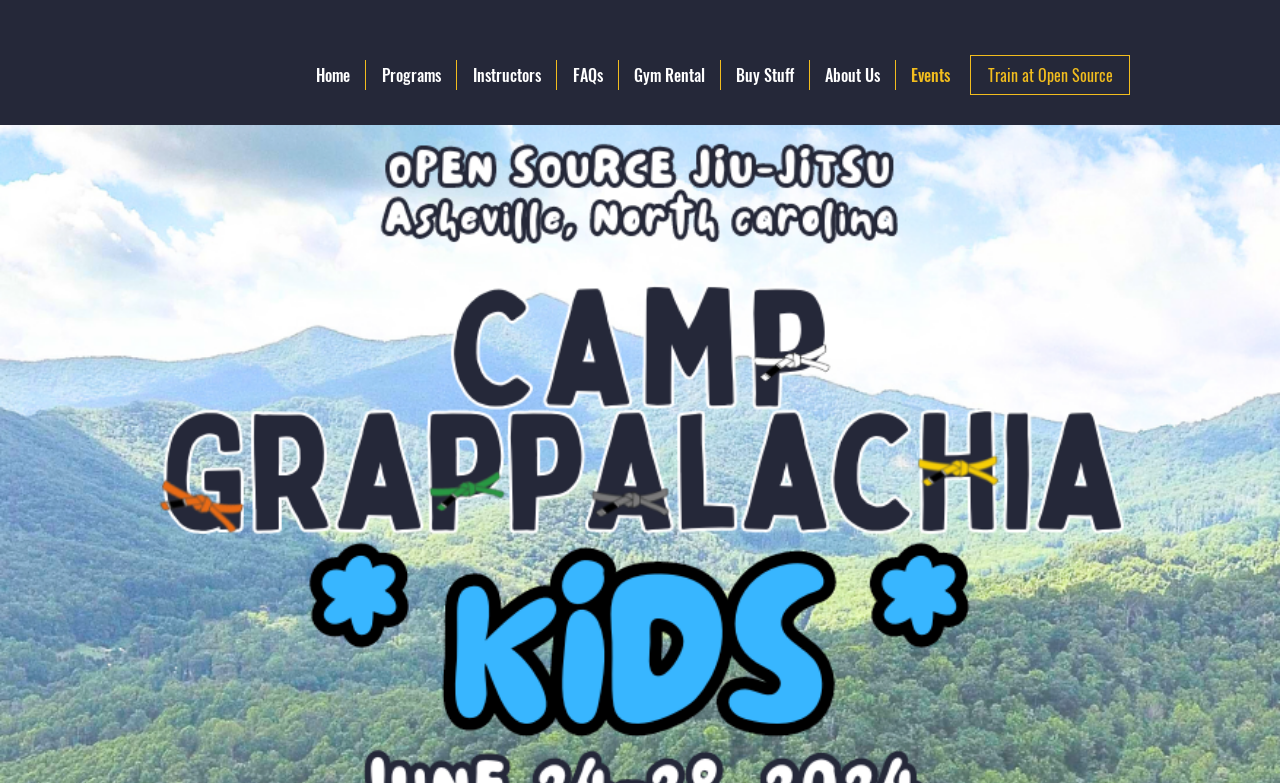From the details in the image, provide a thorough response to the question: What is the last navigation link?

I looked at the navigation links and found that the last one is 'Events' which is described by 'comp-kkoad14xnavContainer-hiddenA11ySubMenuIndication'.